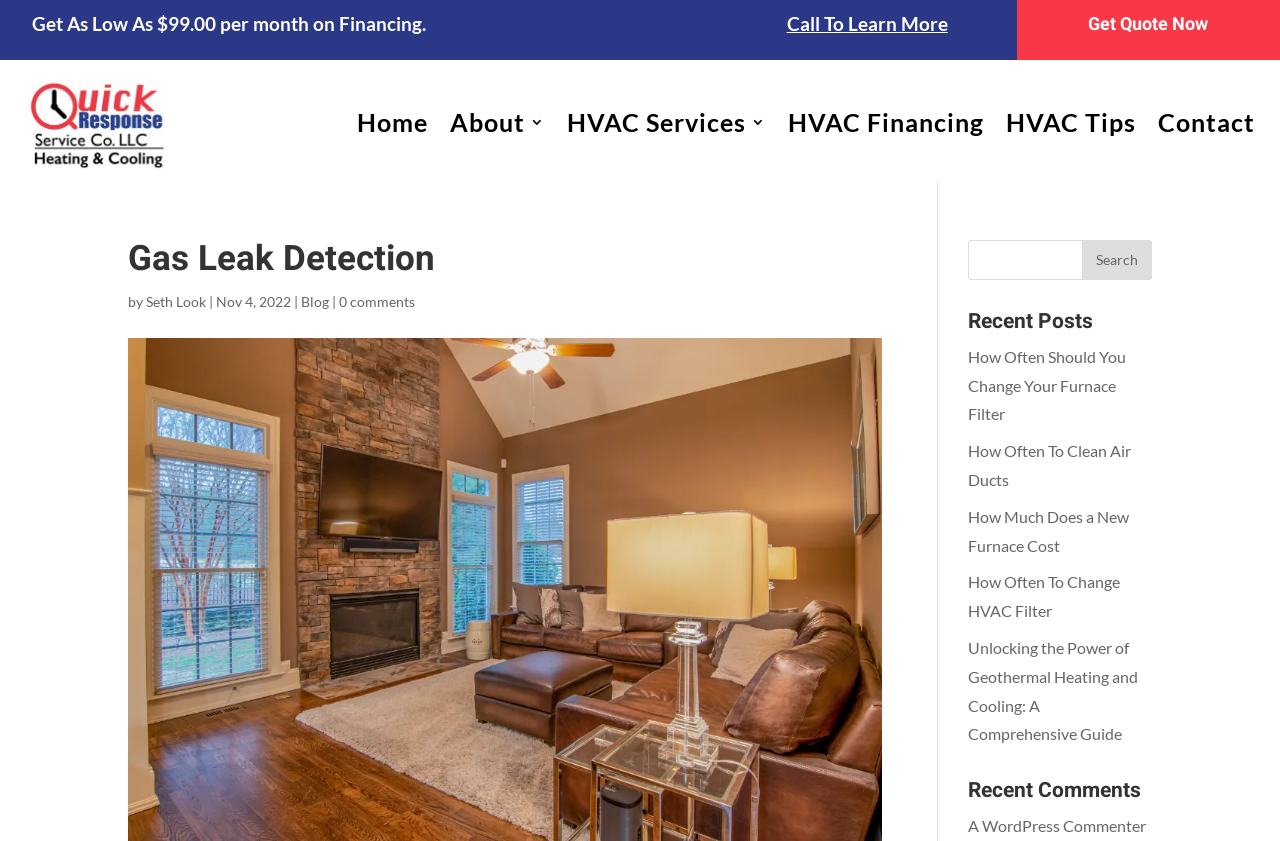Please identify the bounding box coordinates of the element that needs to be clicked to execute the following command: "Learn more about financing". Provide the bounding box using four float numbers between 0 and 1, formatted as [left, top, right, bottom].

[0.615, 0.012, 0.74, 0.046]